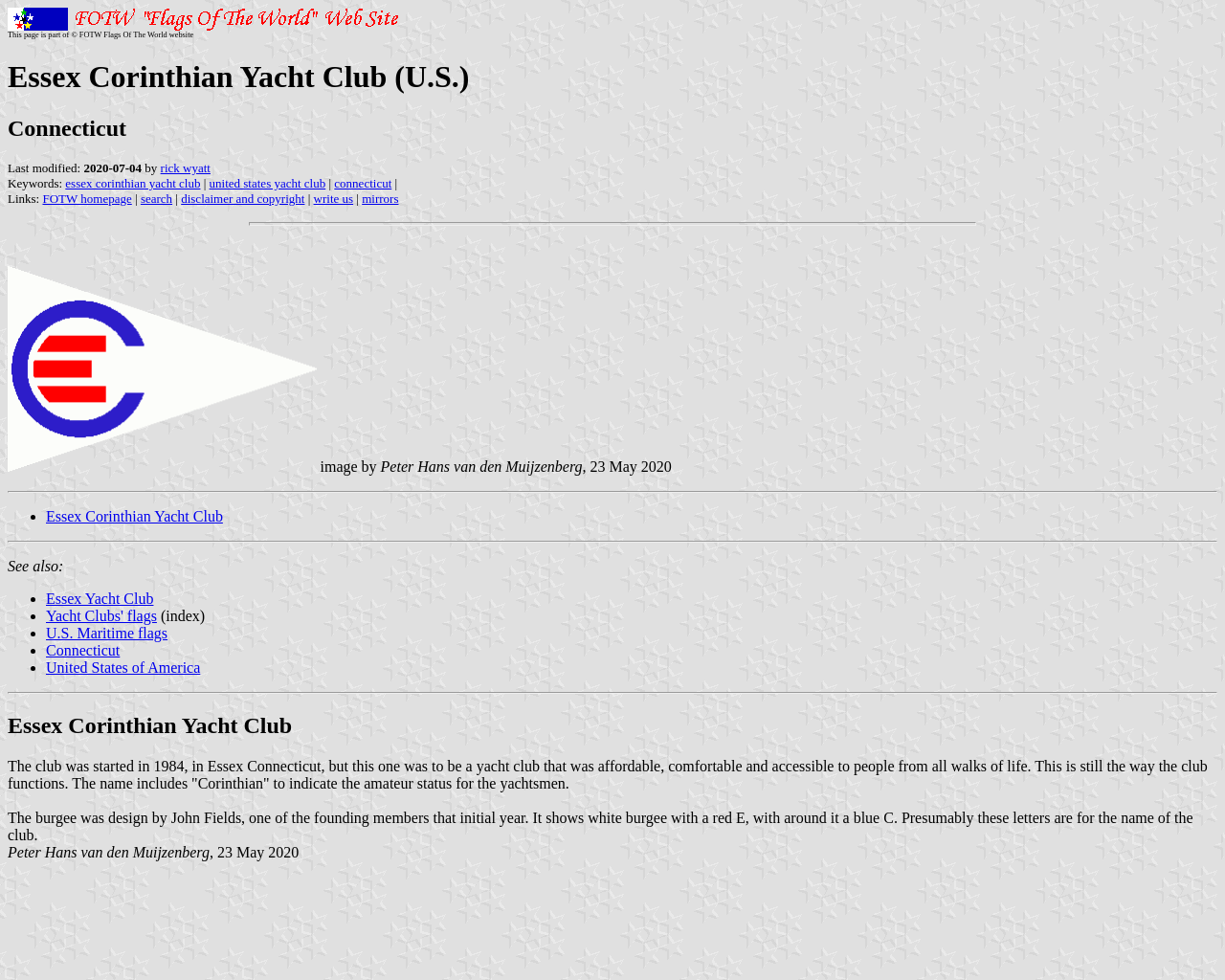Please specify the bounding box coordinates of the area that should be clicked to accomplish the following instruction: "Click the link to FOTW homepage". The coordinates should consist of four float numbers between 0 and 1, i.e., [left, top, right, bottom].

[0.035, 0.195, 0.108, 0.21]